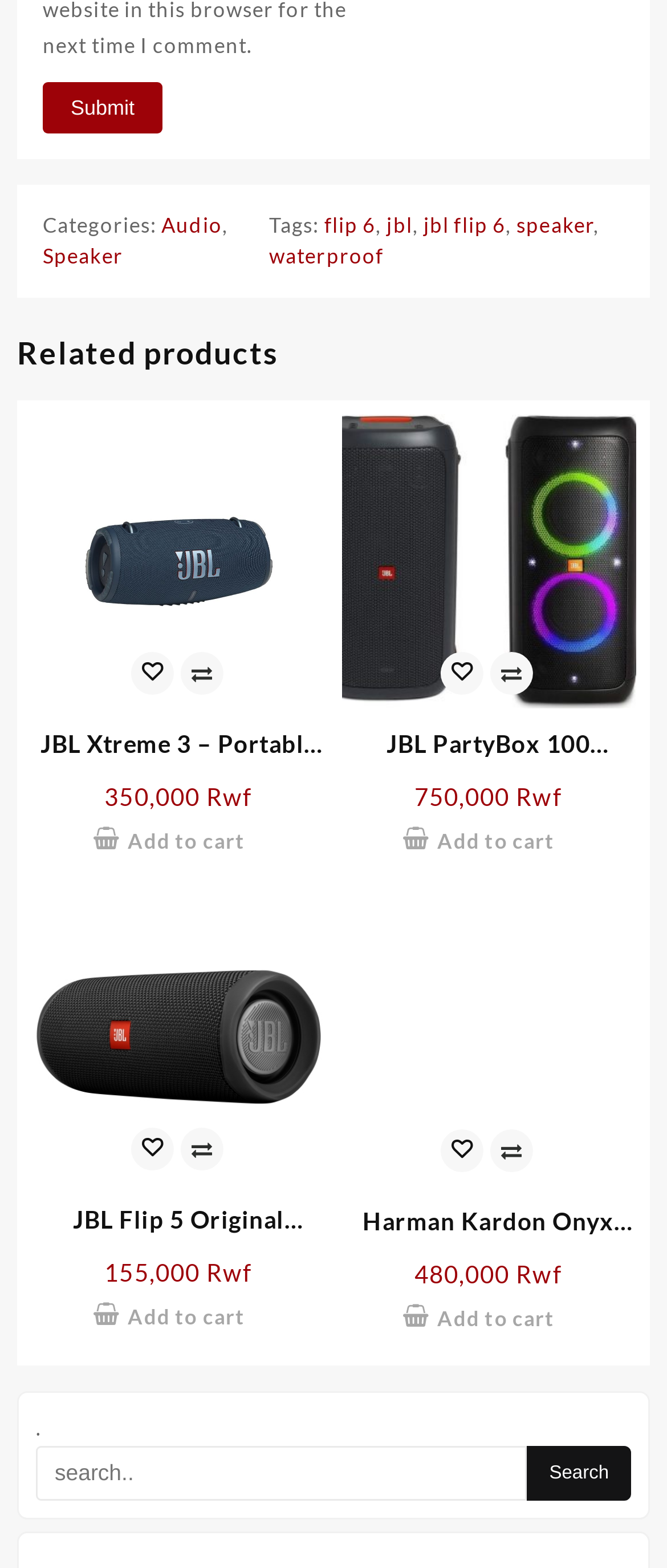What is the function of the 'Add to cart' button?
Carefully analyze the image and provide a thorough answer to the question.

The 'Add to cart' button is located next to each product, and it allows users to add the product to their shopping cart. This button is a call-to-action that enables users to purchase the product.